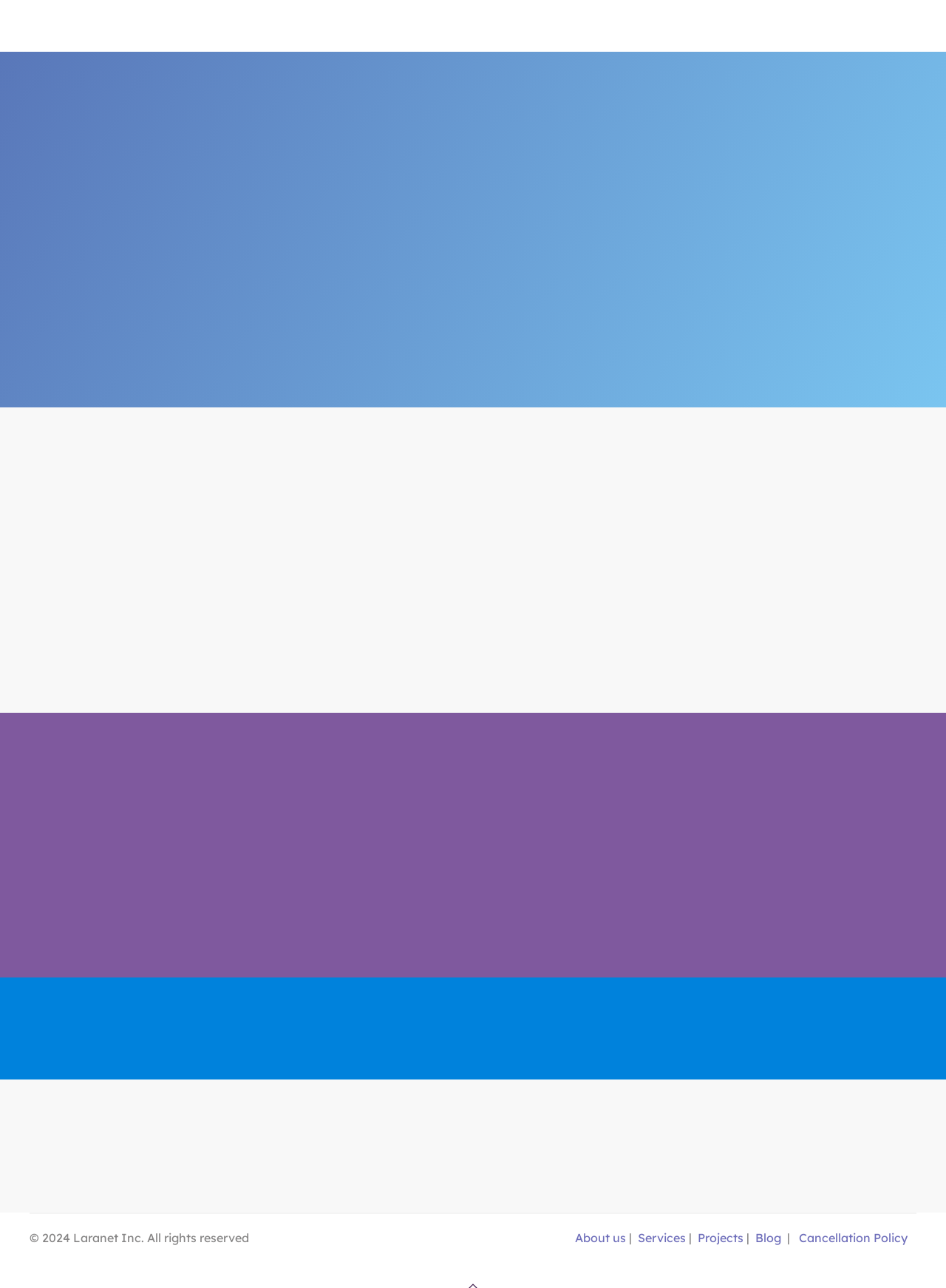What is the company's contact information?
Examine the webpage screenshot and provide an in-depth answer to the question.

The company's contact information is provided on the webpage, including a phone number (713) 397-1596 and an email address info@laranet.net. This information allows visitors to get in touch with the company directly.